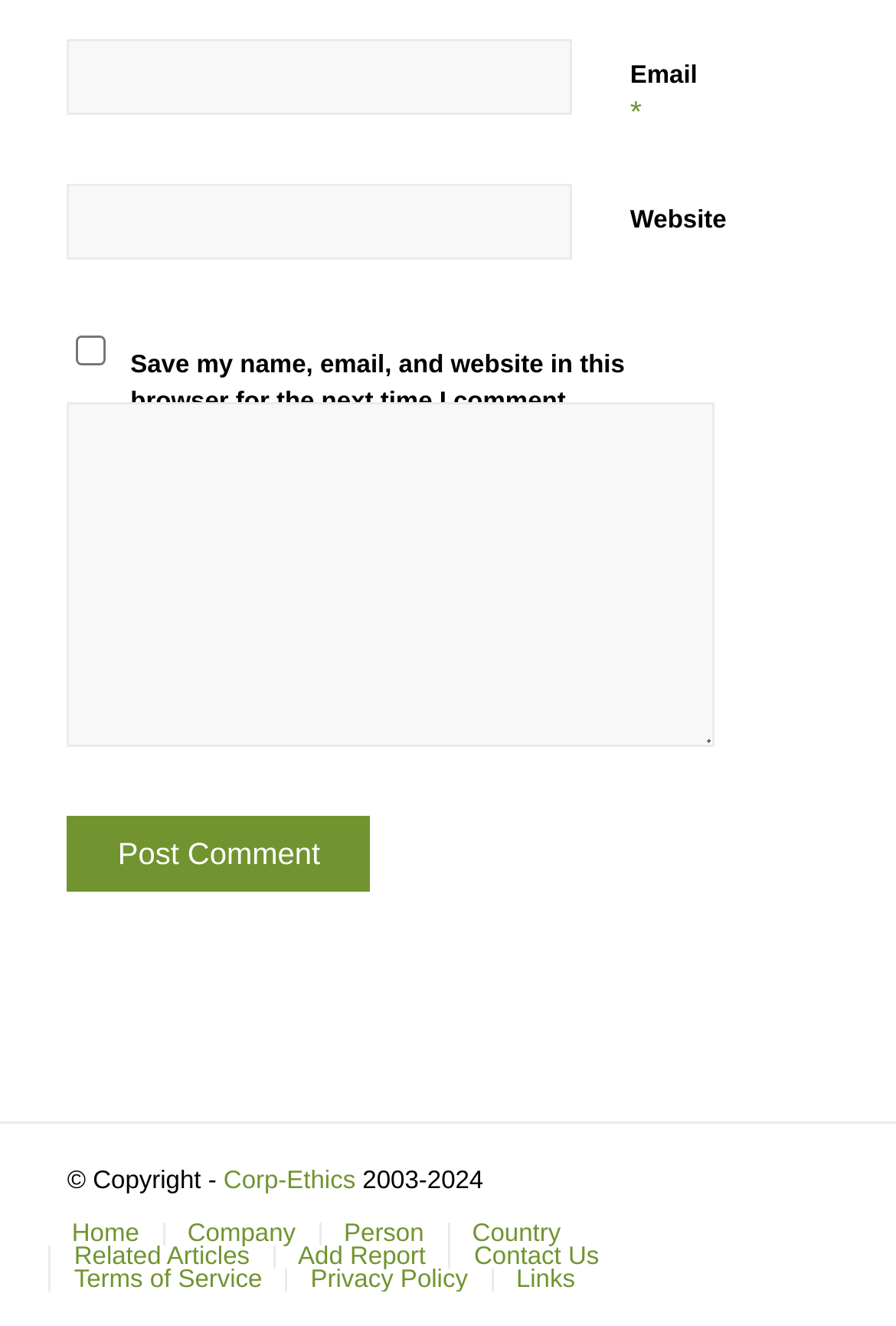From the webpage screenshot, predict the bounding box of the UI element that matches this description: "Links".

[0.576, 0.955, 0.642, 0.975]